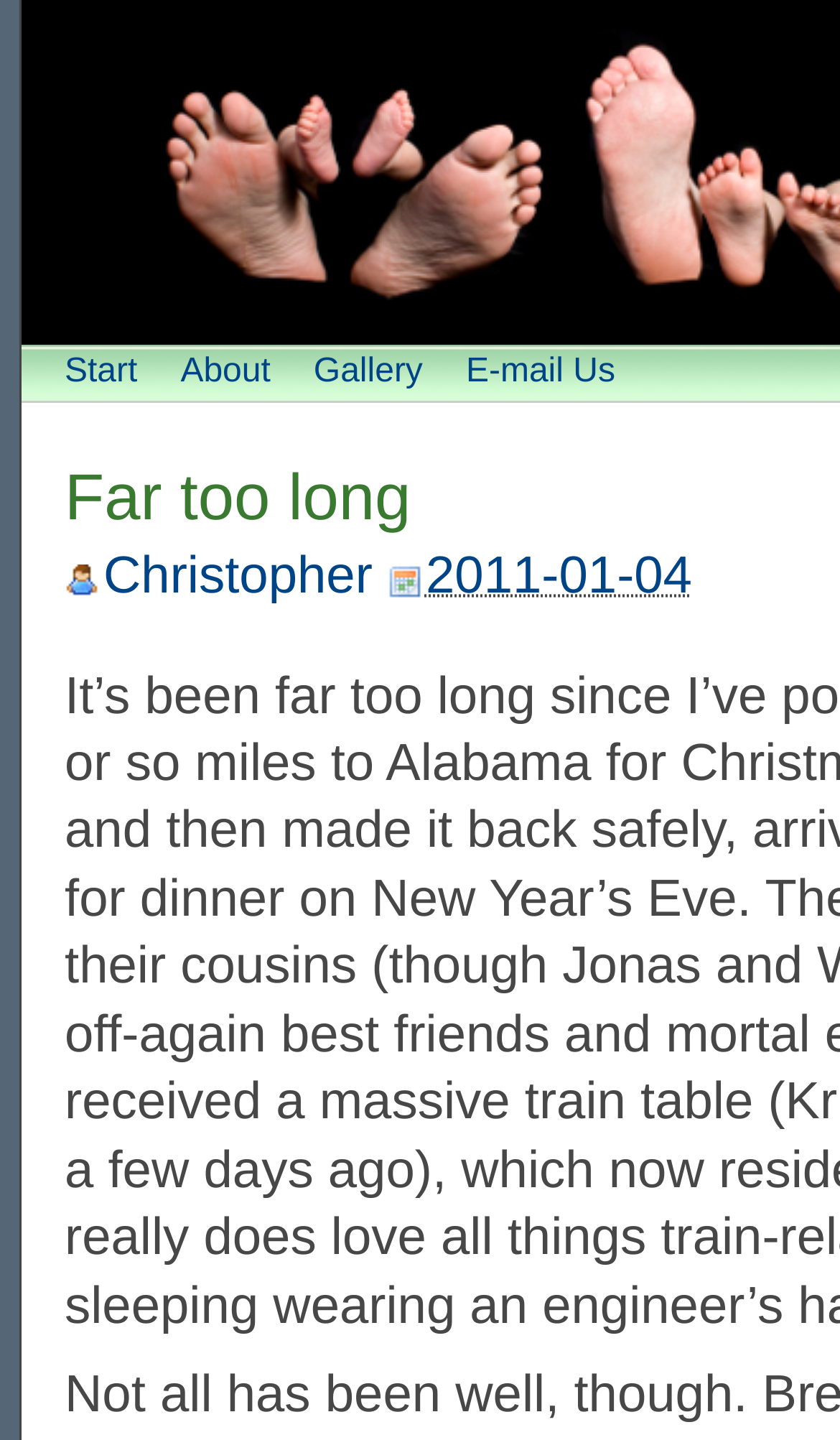Explain the features and main sections of the webpage comprehensively.

The webpage has a title "Far too long | Kuglerworld.com" at the top. Below the title, there is a row of navigation links, including "Start", "About", "Gallery (opens in a new tab)", and "E-mail Us", which are aligned horizontally and positioned near the top of the page. 

The "E-mail Us" link has a sub-link "Far too long" positioned slightly below it. To the right of the navigation links, there is a link "Christopher". 

Further down, there is an abbreviation "Tuesday, January 4th, 2011, 8:52 am" which has a sub-link "2011-01-04" positioned at the same level.